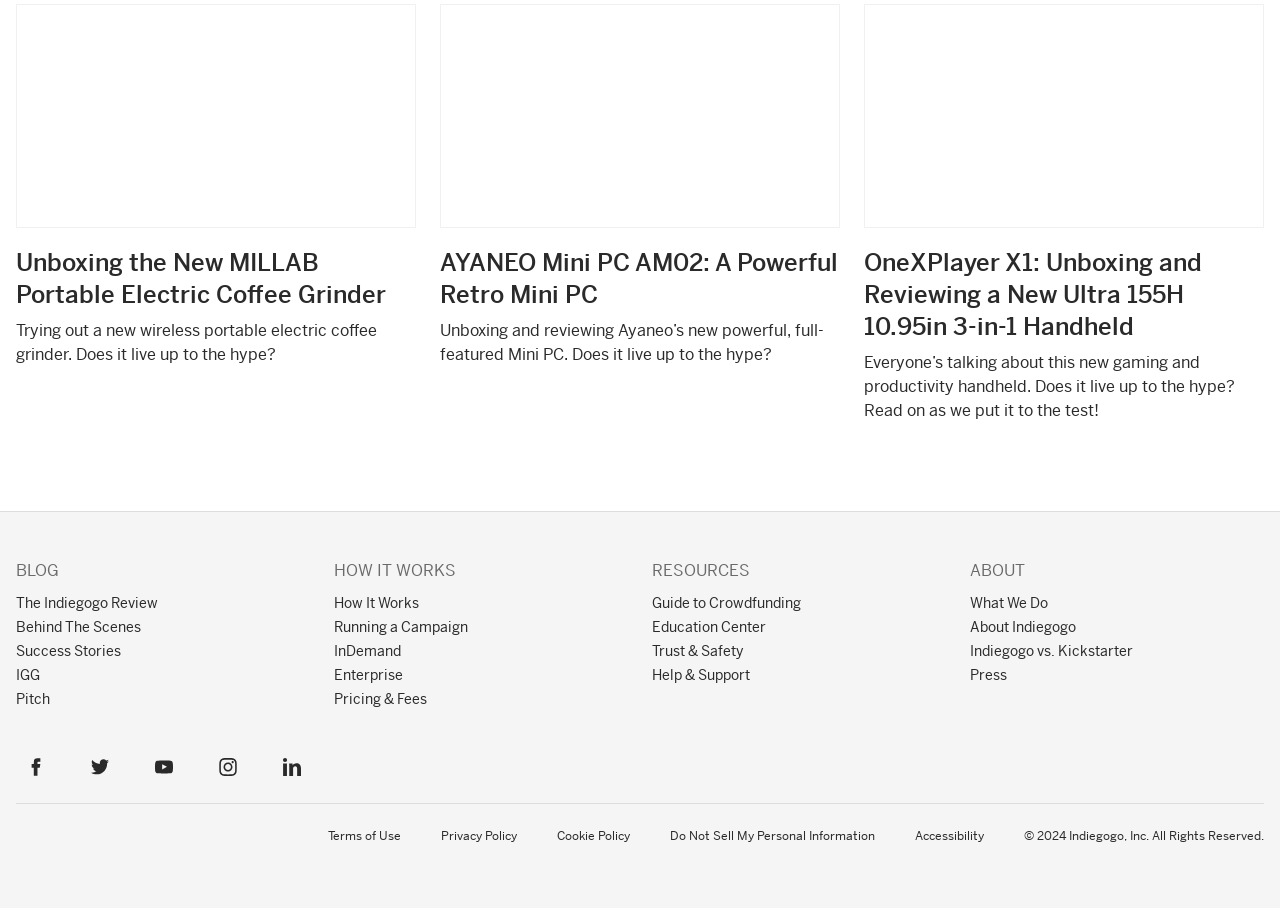For the element described, predict the bounding box coordinates as (top-left x, top-left y, bottom-right x, bottom-right y). All values should be between 0 and 1. Element description: SINGAPORE

None